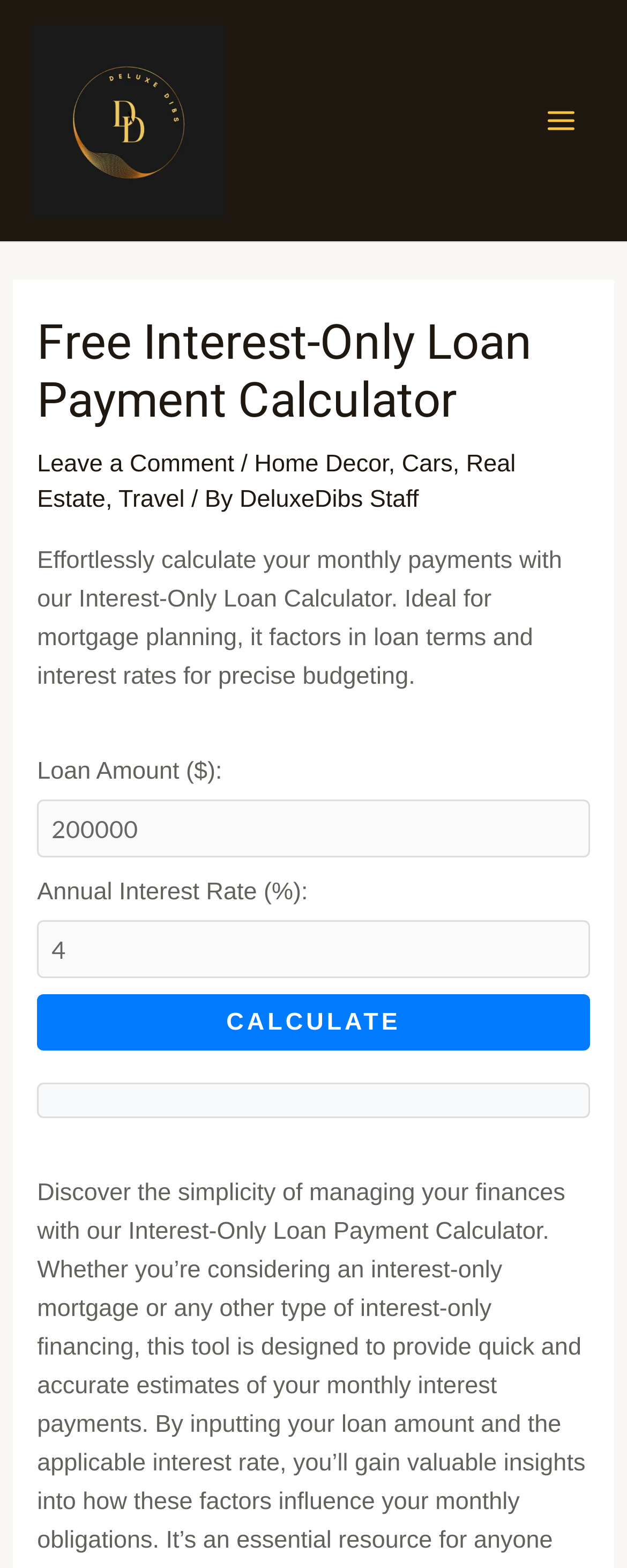What is the function of the 'CALCULATE' button?
Please answer the question with as much detail and depth as you can.

The 'CALCULATE' button is likely used to initiate the calculation of the loan payment based on the input values provided by the user, such as loan amount and annual interest rate.